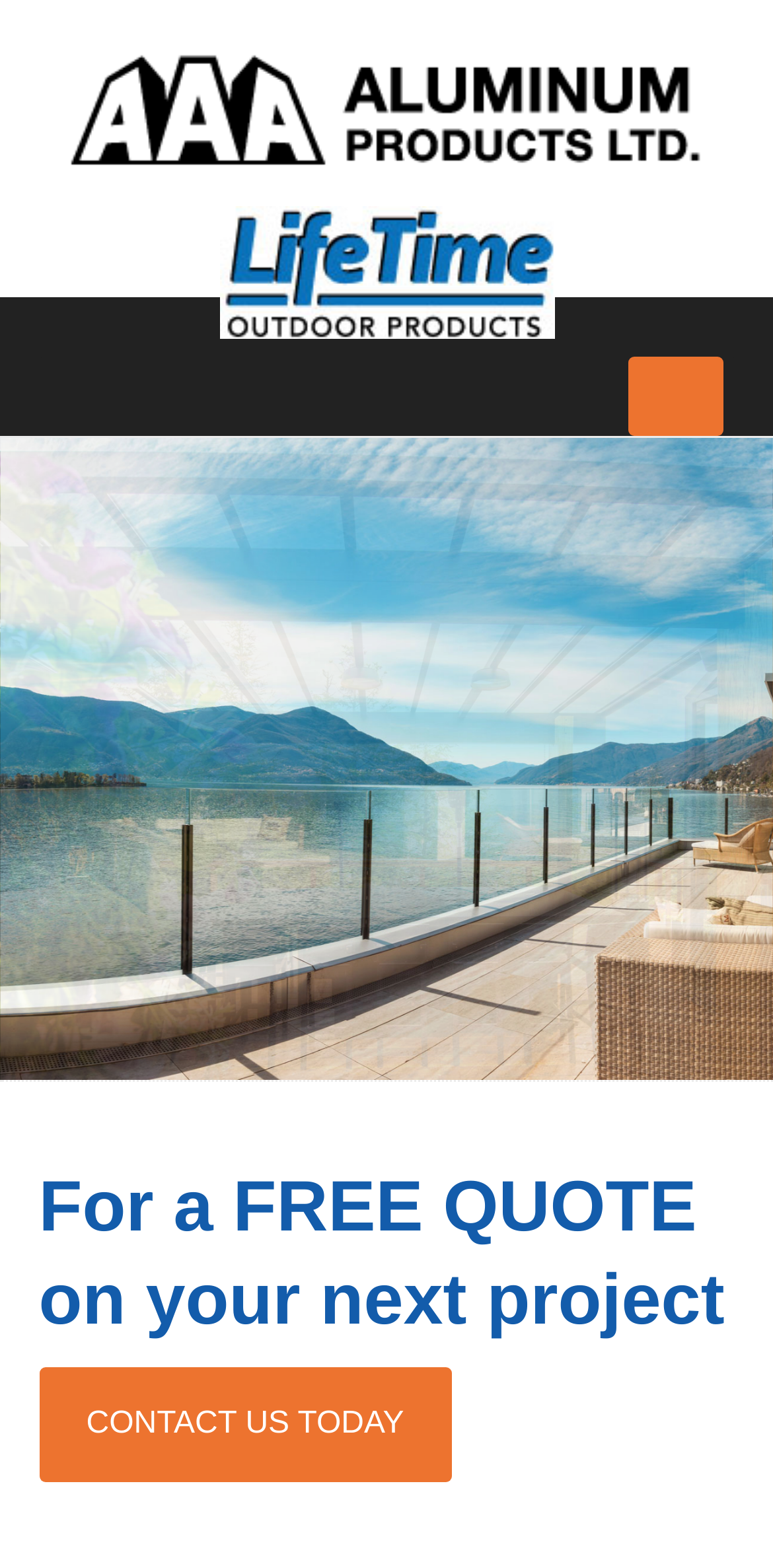Produce an elaborate caption capturing the essence of the webpage.

The webpage is about AAA Aluminum, a company that manufactures quality aluminum products. At the top-left corner, there is a link to the company's homepage, labeled "AAA Aluminum". 

Below the company's name, there is a navigation menu labeled "Main" that spans the entire width of the page. On the right side of the navigation menu, there is a toggle button to expand or collapse the menu.

On the left side of the page, there is a section that appears to be a call-to-action, with a heading that reads "For a FREE QUOTE on your next project". Below this heading, there is a prominent link to "CONTACT US TODAY".

In the middle of the page, there is an image, although its content is not described. Above the image, there is an empty link with no descriptive text.